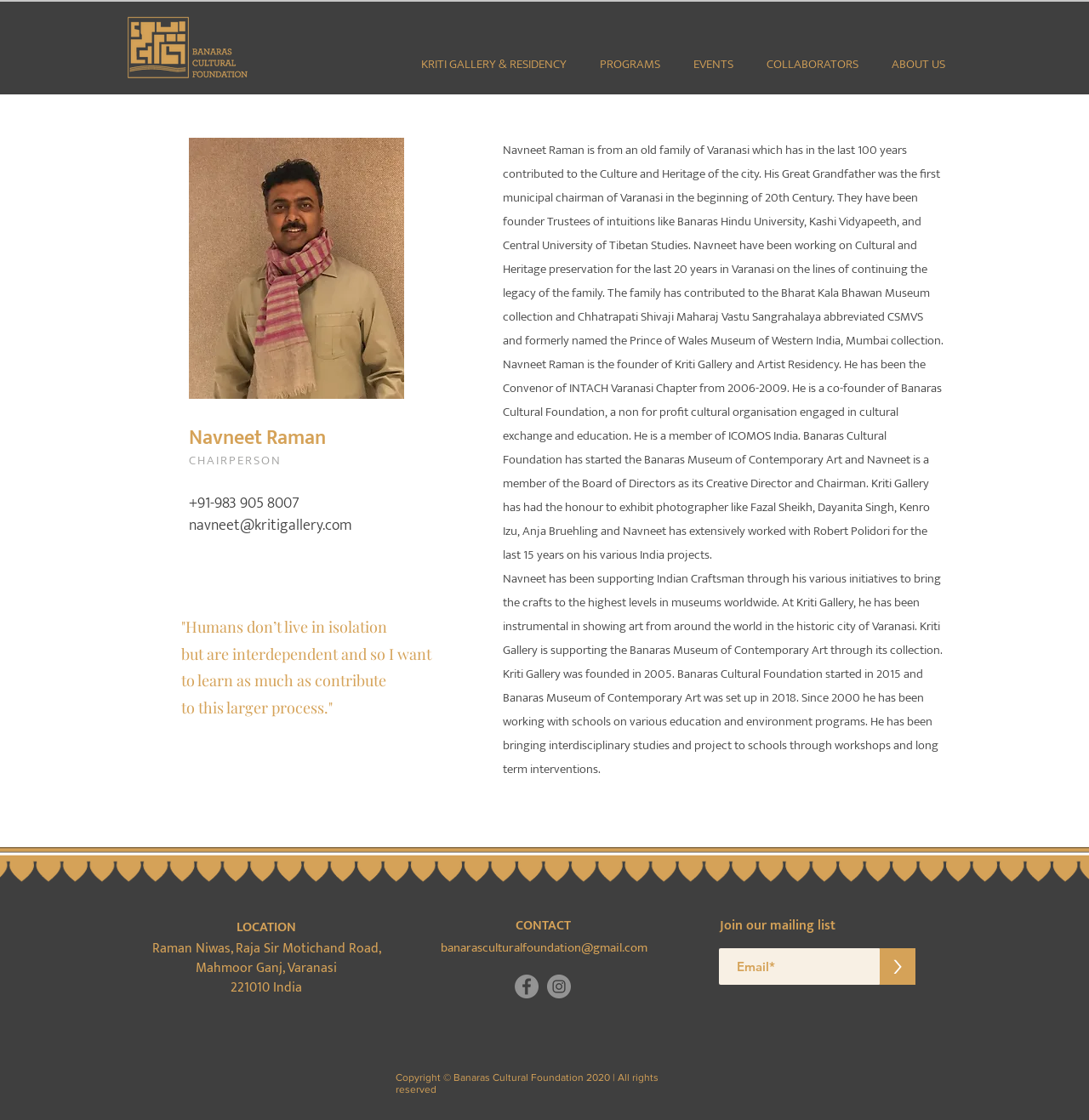How many social media links are provided at the bottom of the webpage?
Using the information from the image, give a concise answer in one word or a short phrase.

2